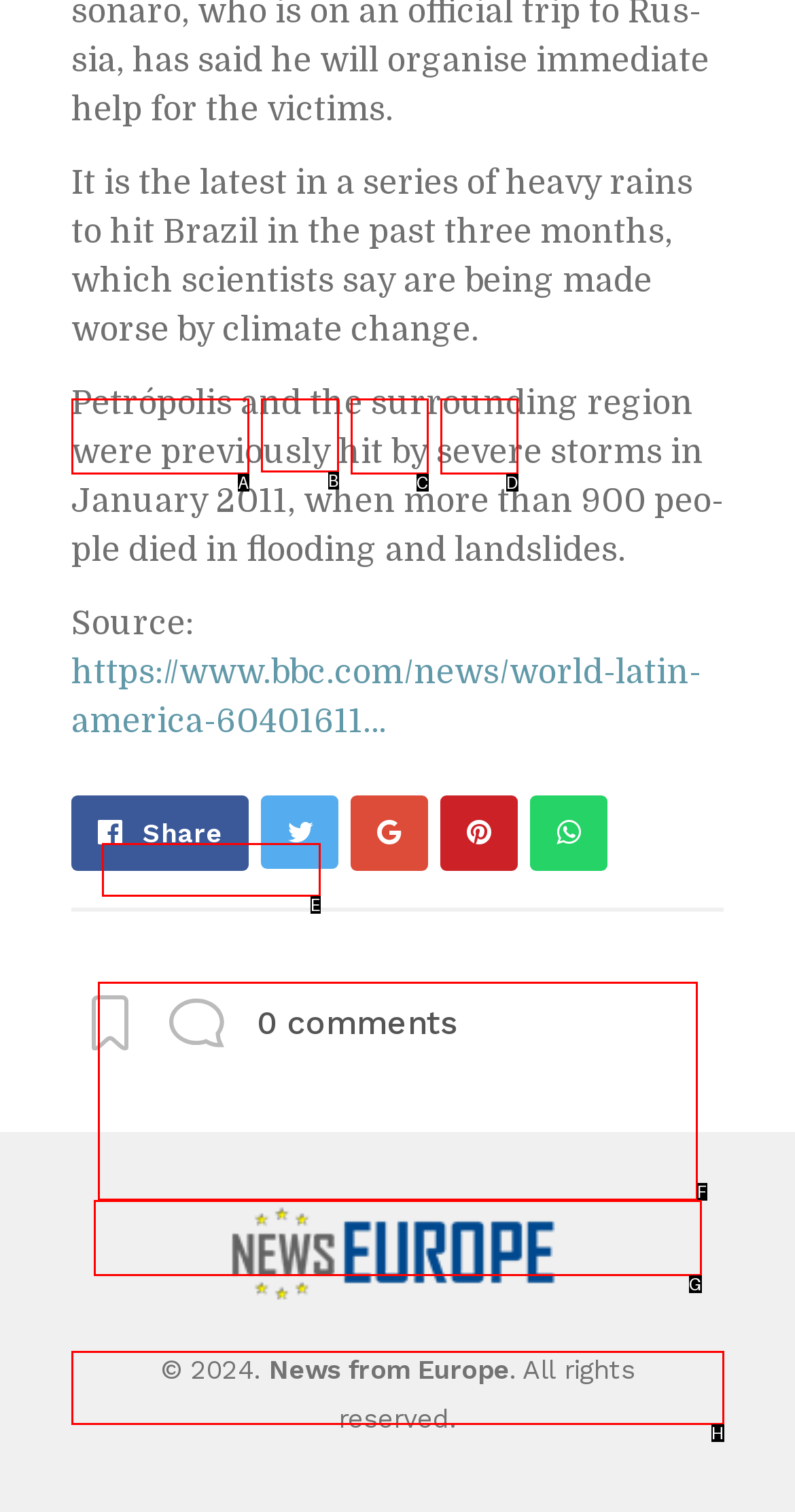Select the option that matches this description: title="Connect with Facebook"
Answer by giving the letter of the chosen option.

E